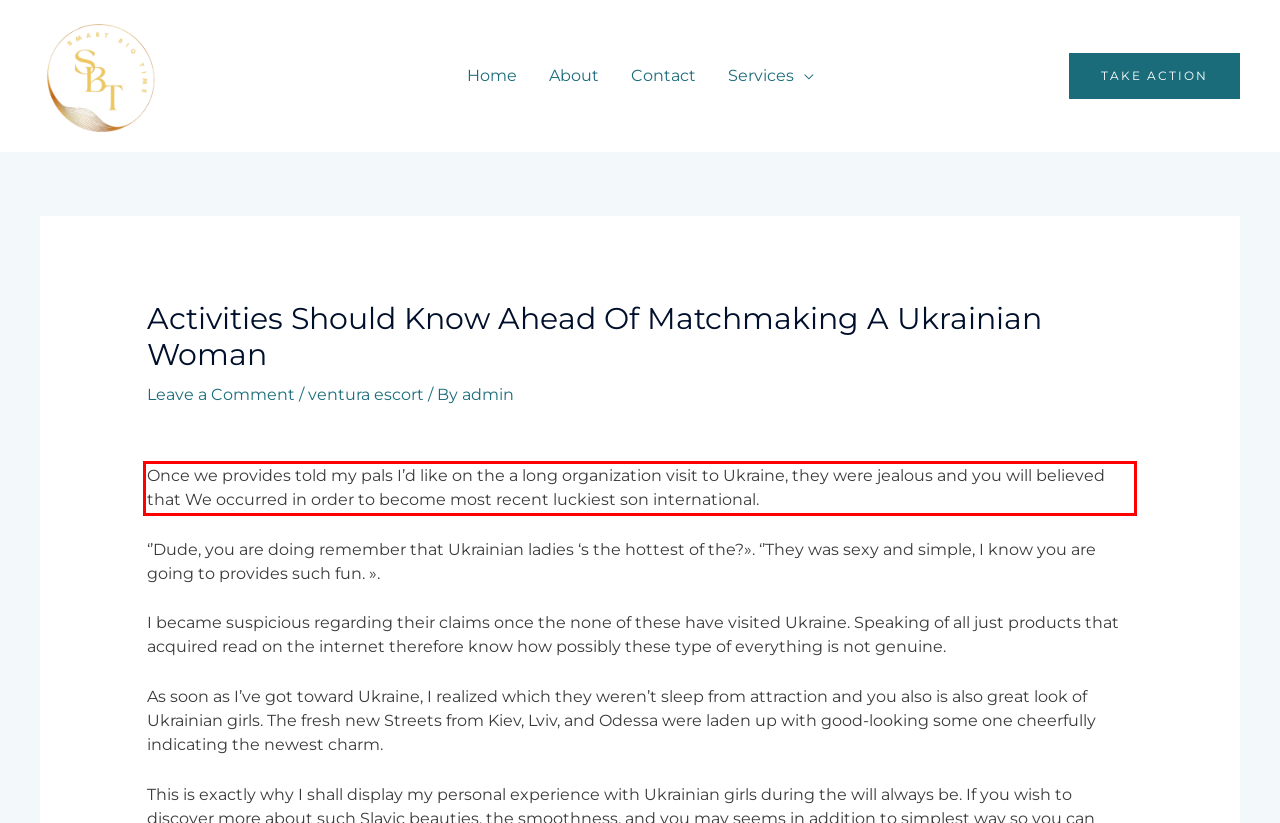Please perform OCR on the text within the red rectangle in the webpage screenshot and return the text content.

Once we provides told my pals I’d like on the a long organization visit to Ukraine, they were jealous and you will believed that We occurred in order to become most recent luckiest son international.